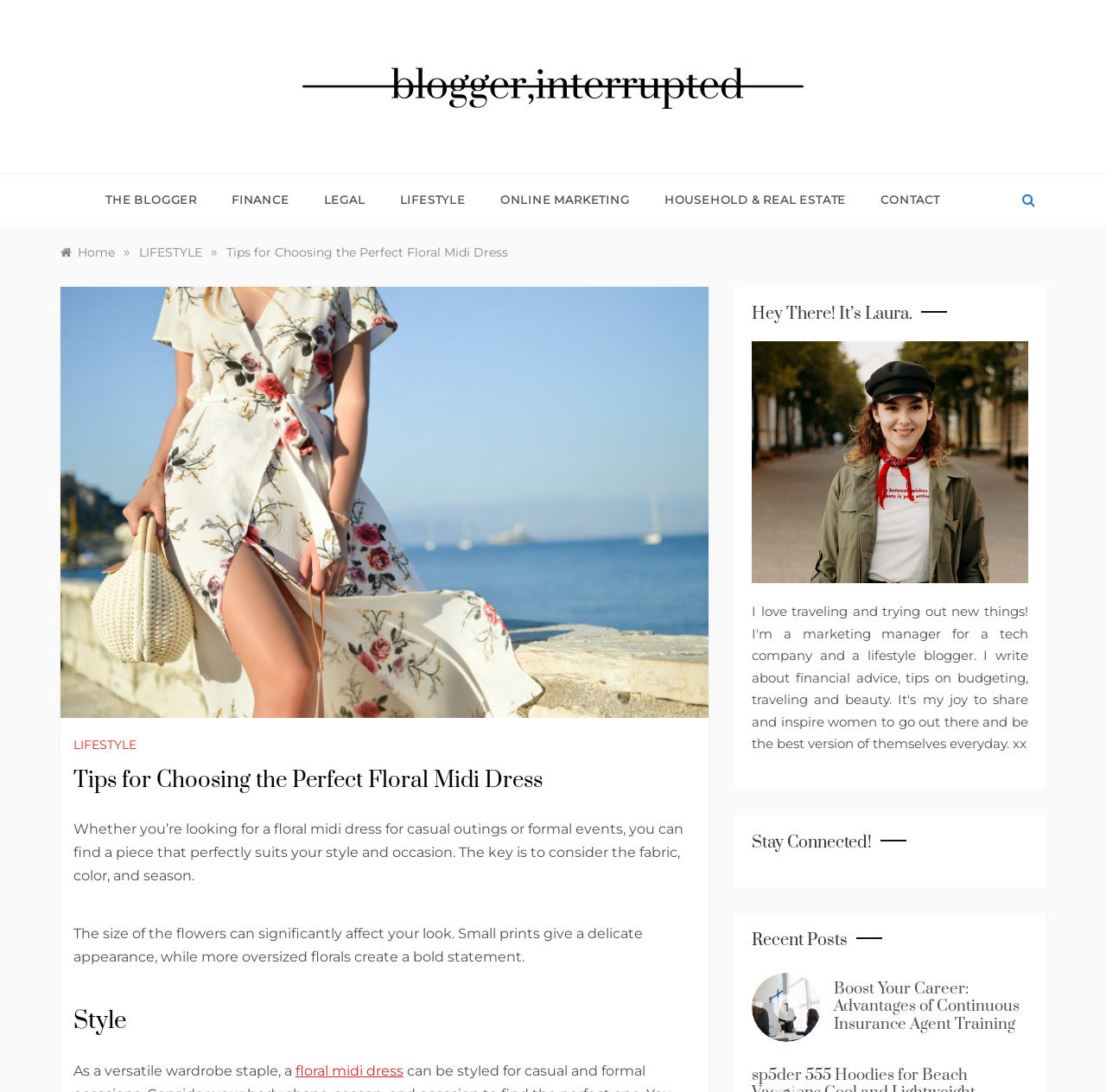What is the blogger's name?
Using the information presented in the image, please offer a detailed response to the question.

The blogger's name is mentioned in the heading 'Hey There! It’s Laura.' which is located at the bottom left of the webpage.